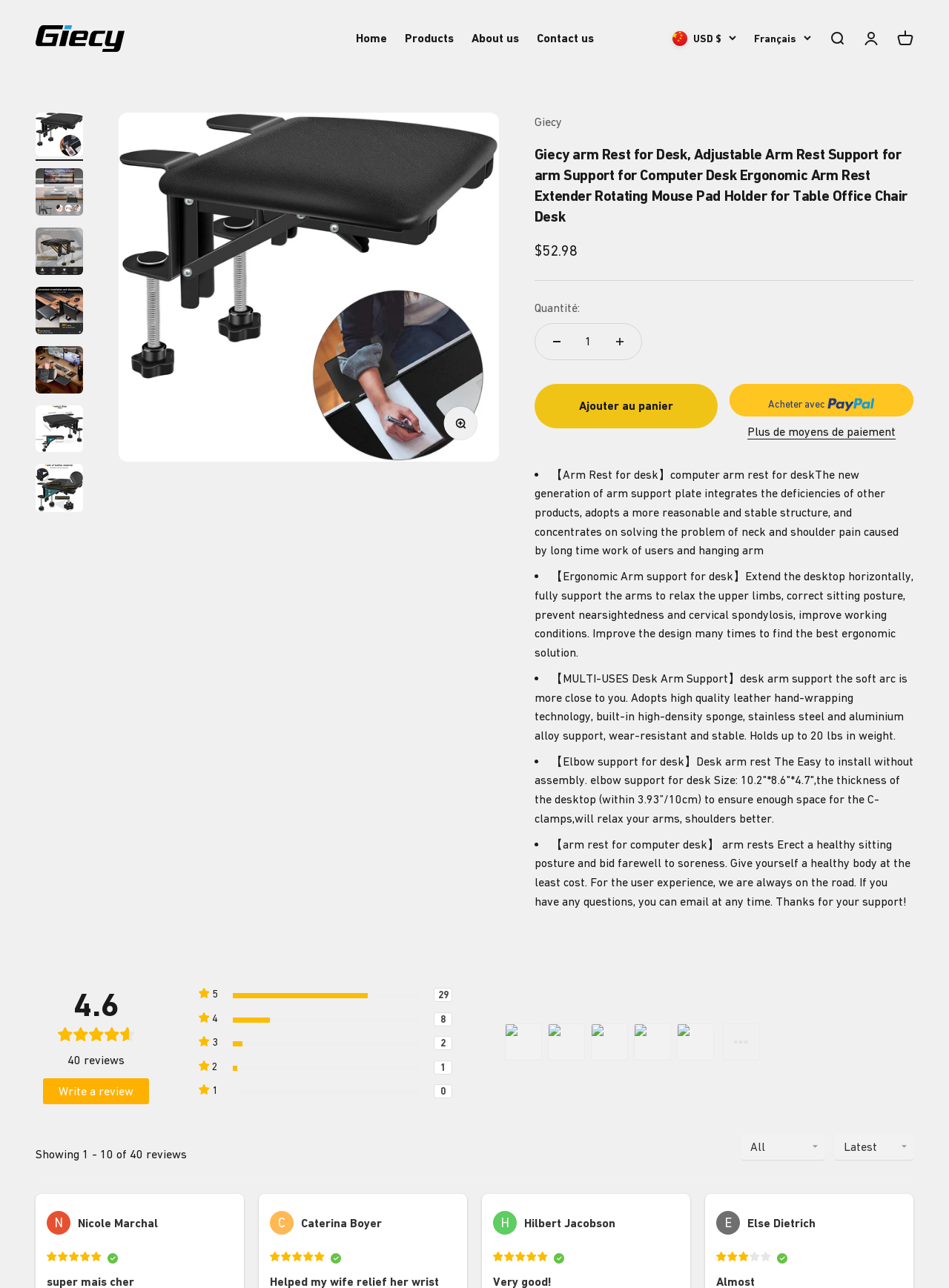Identify the bounding box coordinates of the part that should be clicked to carry out this instruction: "Zoom in the image".

[0.467, 0.316, 0.502, 0.341]